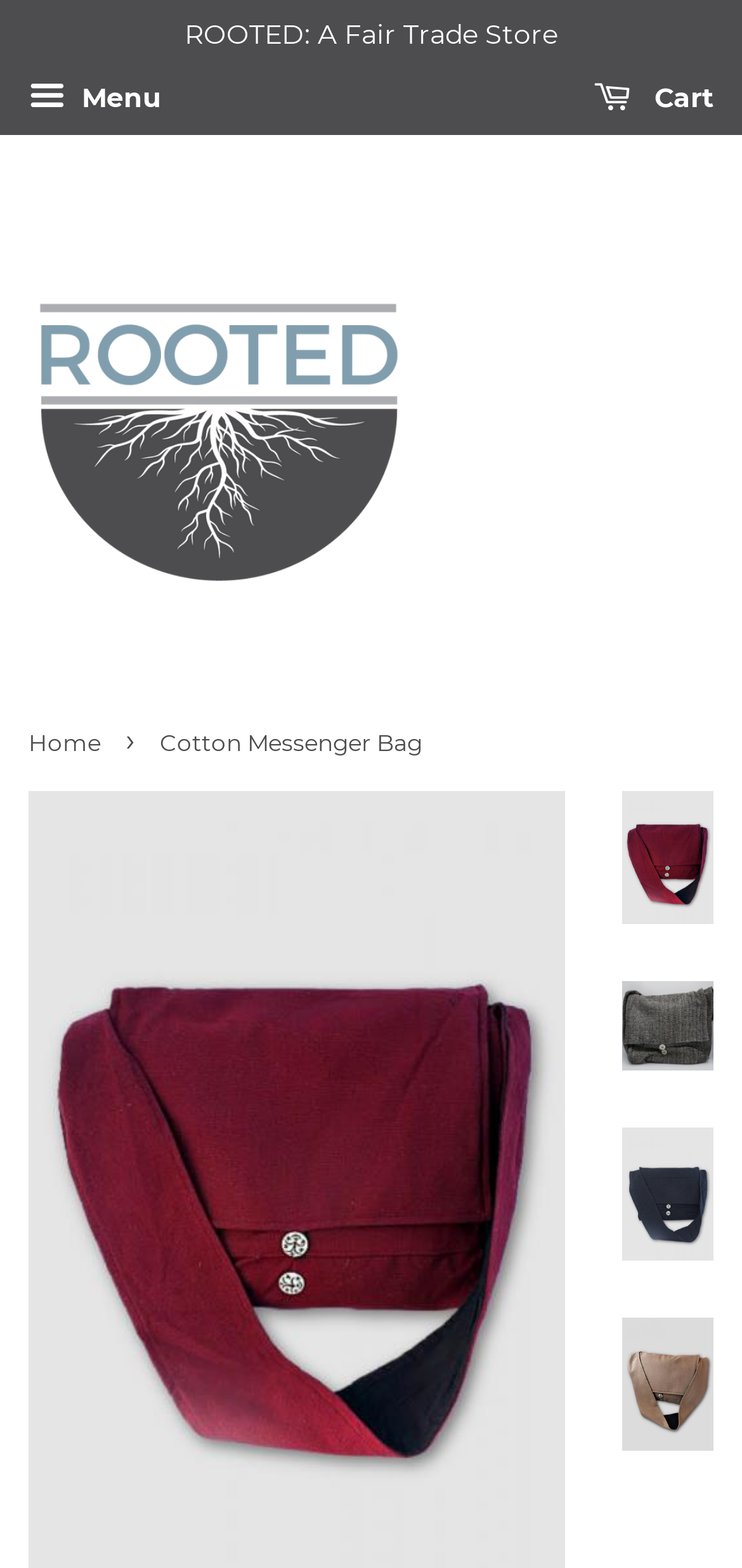Provide a brief response to the question below using one word or phrase:
What is the current page about?

Cotton Messenger Bag